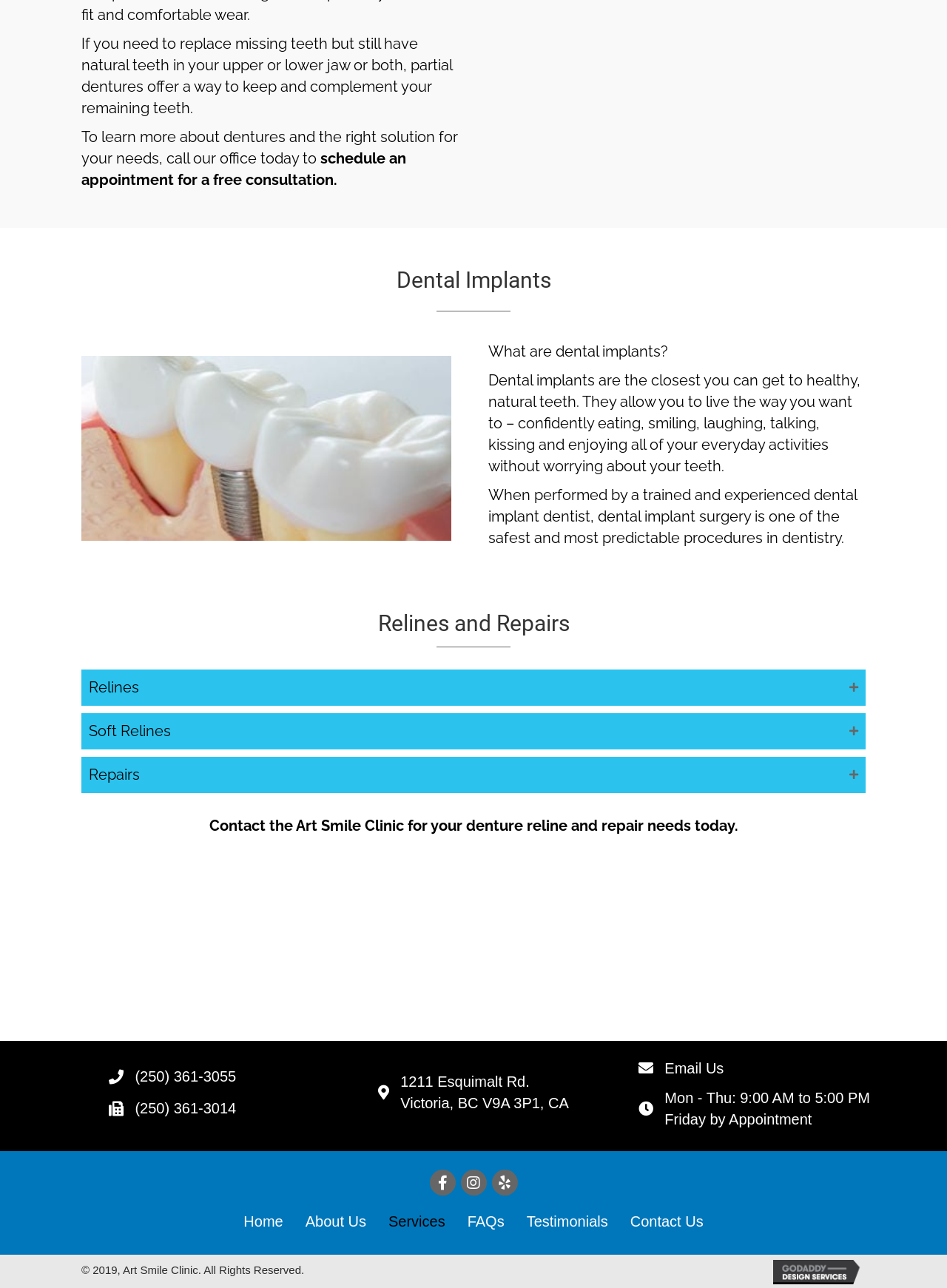Determine the coordinates of the bounding box that should be clicked to complete the instruction: "Call the office today". The coordinates should be represented by four float numbers between 0 and 1: [left, top, right, bottom].

[0.086, 0.099, 0.484, 0.13]